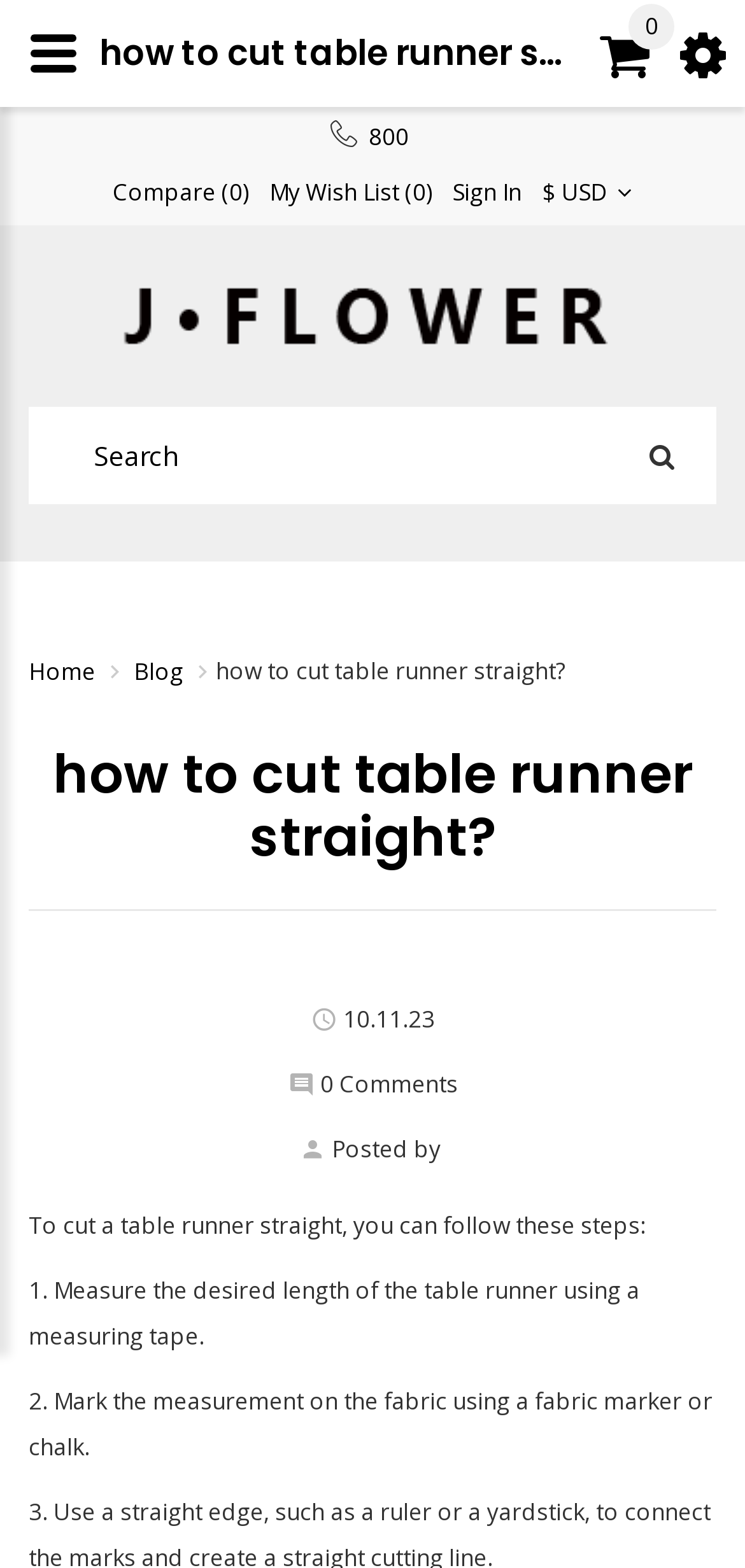What is the purpose of marking the measurement on the fabric?
Based on the visual information, provide a detailed and comprehensive answer.

According to the instructions on the webpage, marking the measurement on the fabric is the second step in cutting a table runner straight, which is necessary to ensure accurate cutting.